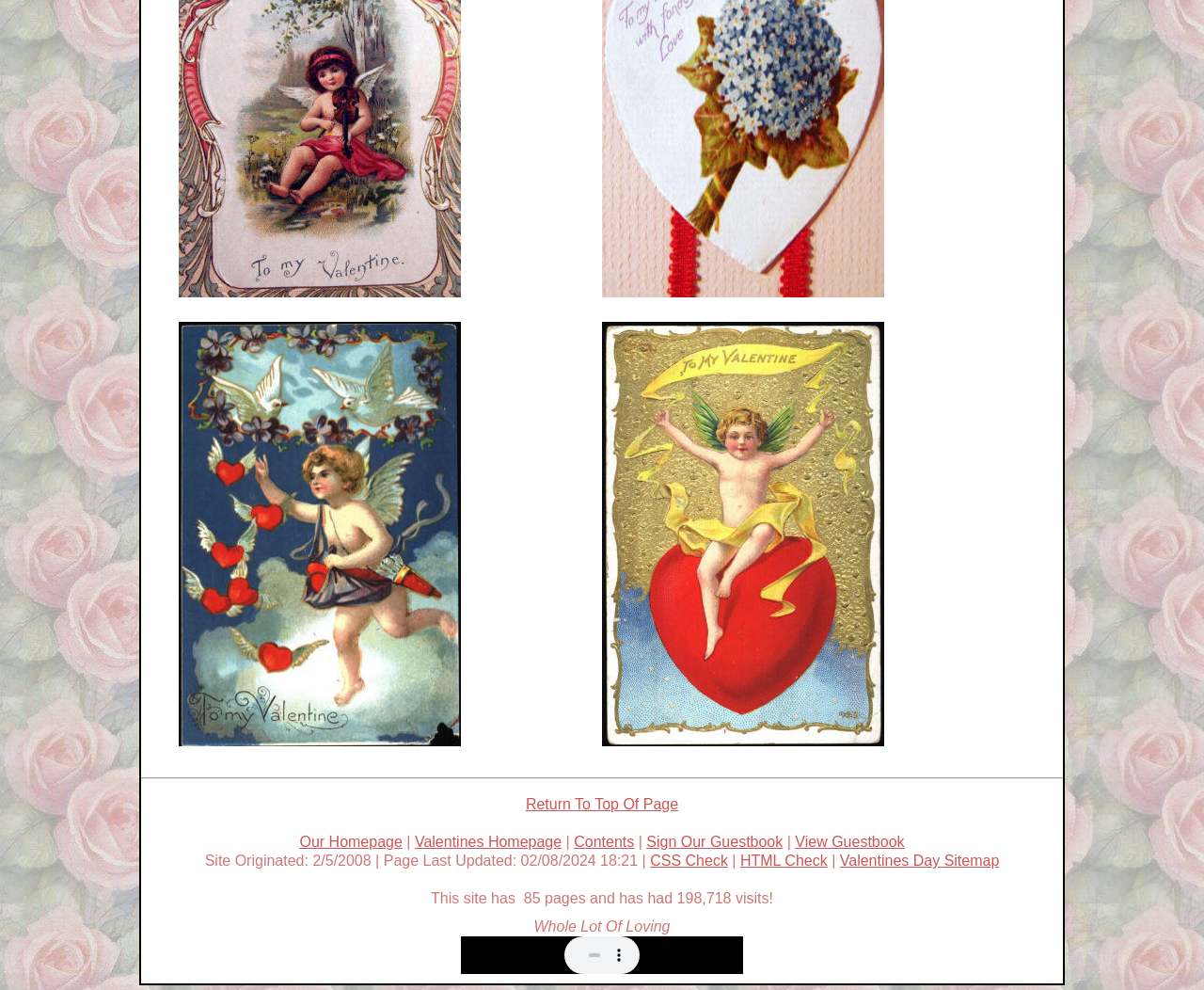Identify the bounding box coordinates for the UI element described as: "alt="Valentines"". The coordinates should be provided as four floats between 0 and 1: [left, top, right, bottom].

[0.5, 0.733, 0.734, 0.759]